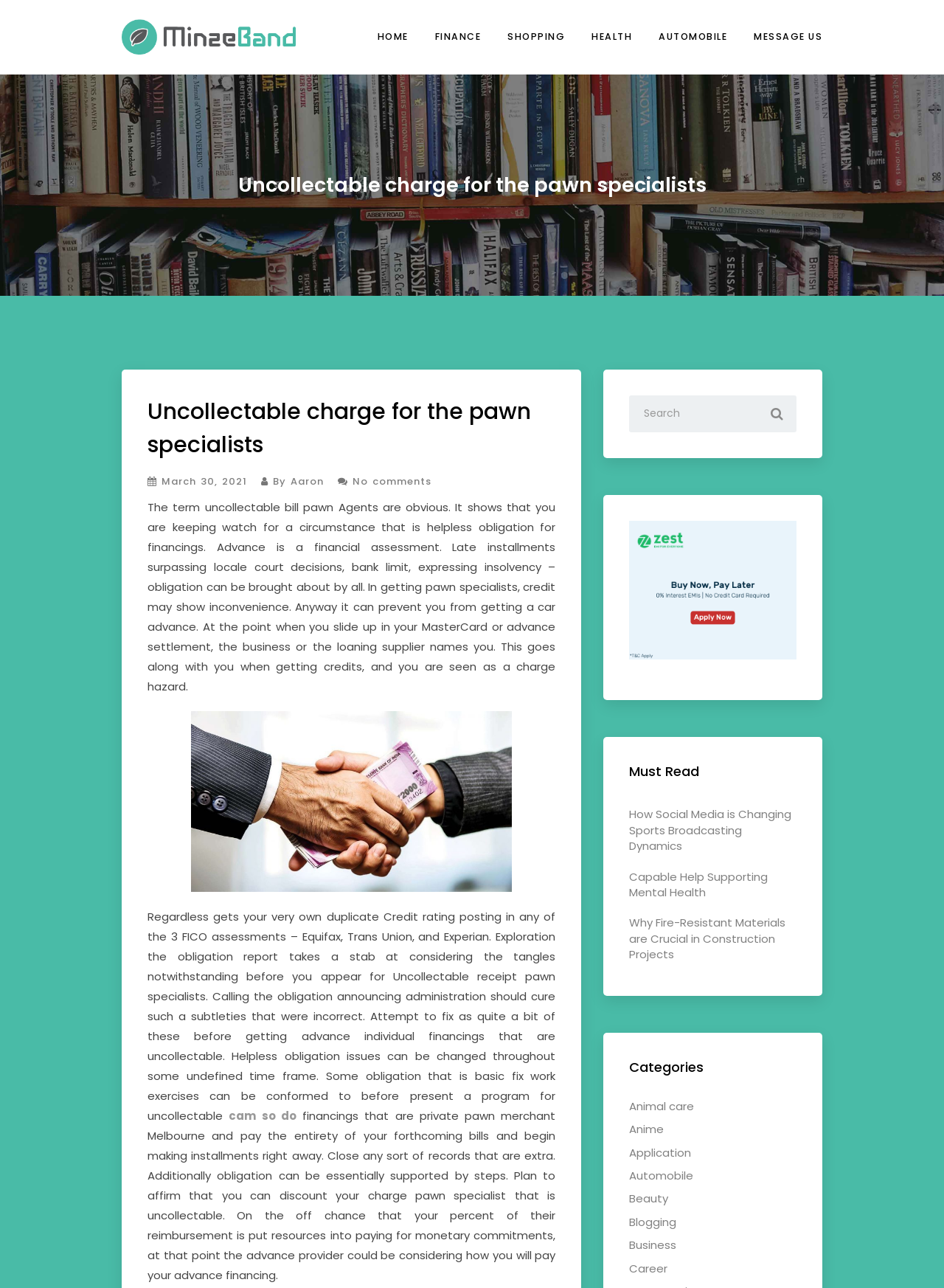How many links are listed under 'Must Read'?
Carefully analyze the image and provide a detailed answer to the question.

The links listed under 'Must Read' are 'How Social Media is Changing Sports Broadcasting Dynamics', 'Capable Help Supporting Mental Health', and 'Why Fire-Resistant Materials are Crucial in Construction Projects', and there are 3 links in total.